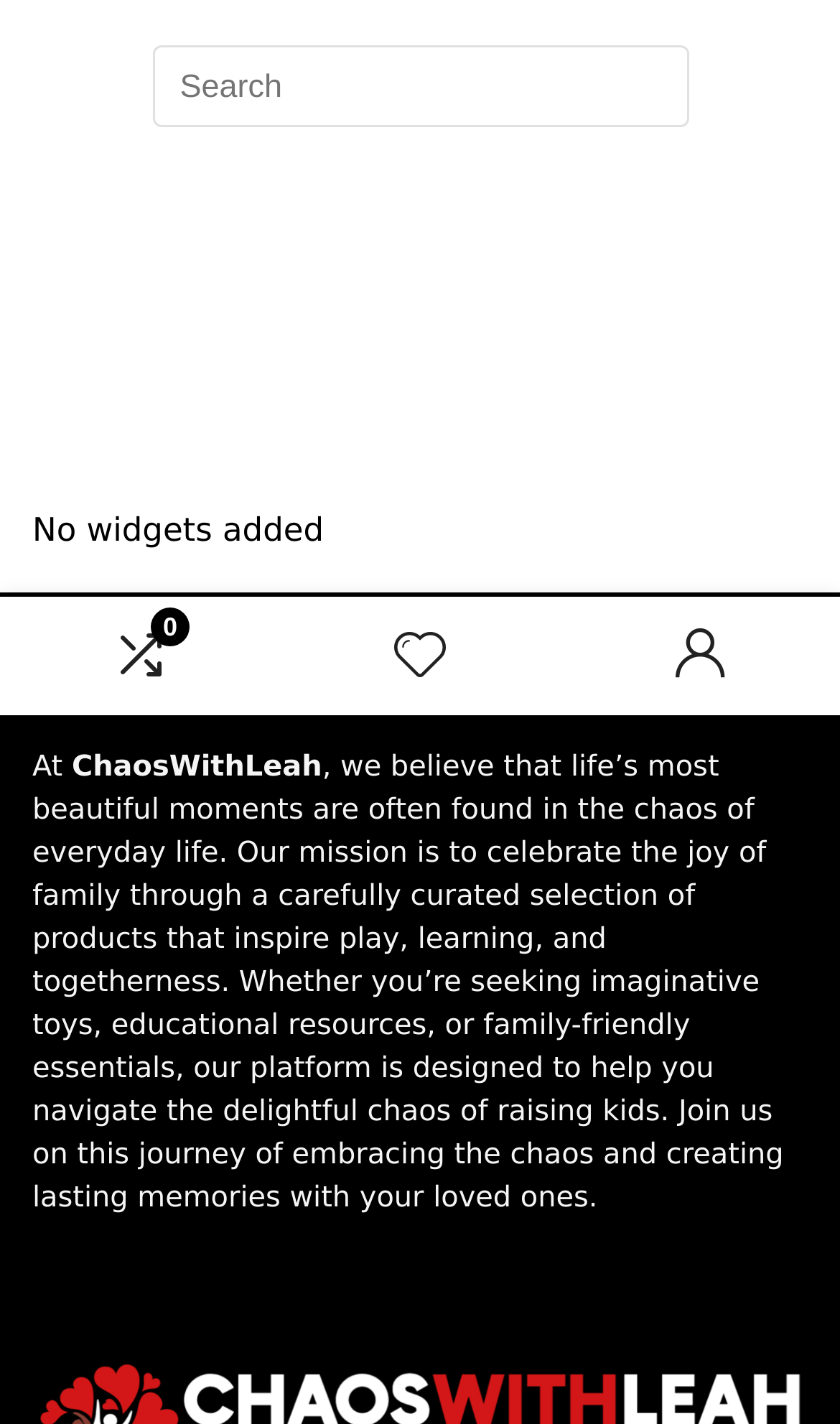Please specify the bounding box coordinates in the format (top-left x, top-left y, bottom-right x, bottom-right y), with values ranging from 0 to 1. Identify the bounding box for the UI component described as follows: Home

None